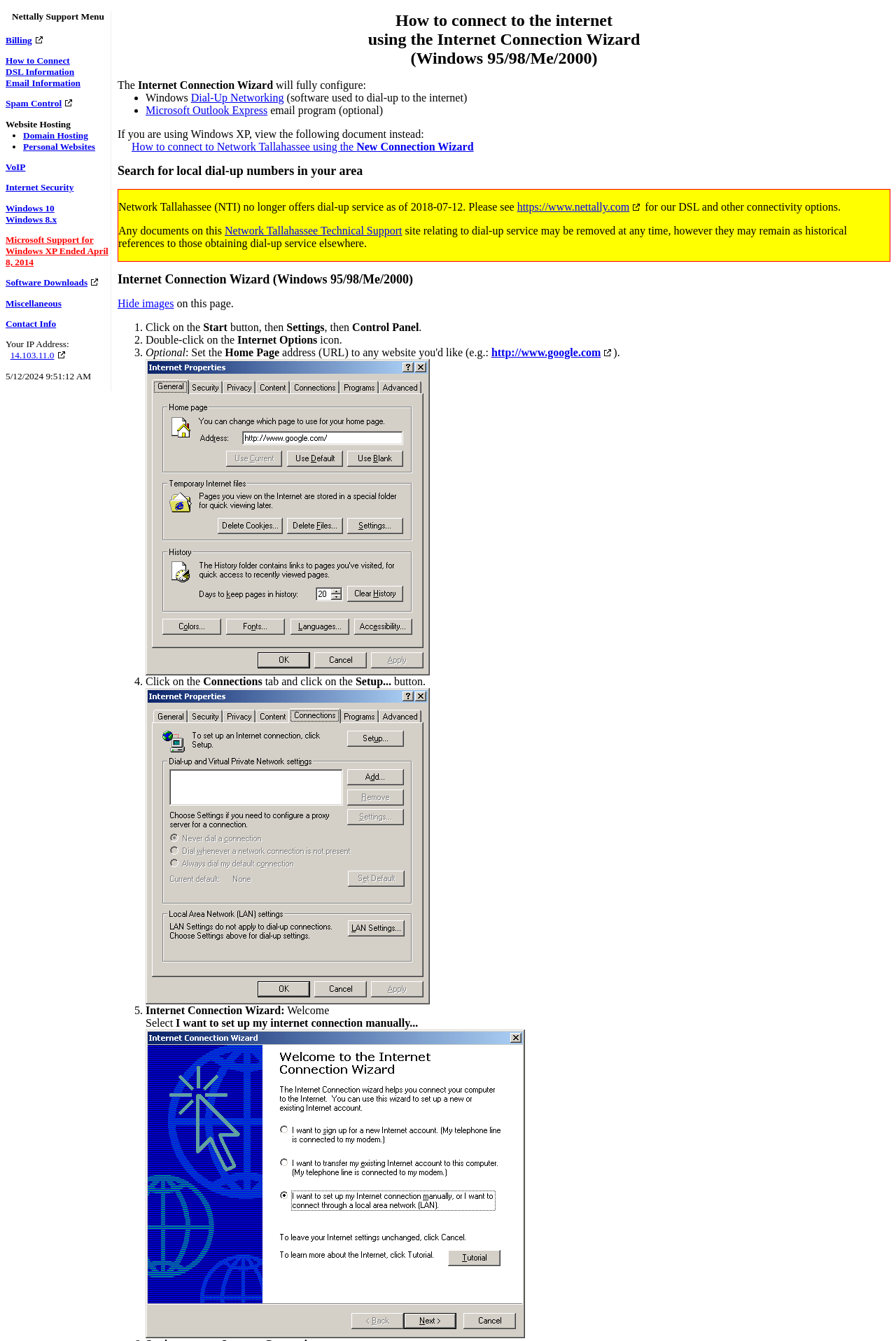Please study the image and answer the question comprehensively:
What is the alternative to the Internet Connection Wizard for Windows XP users?

According to the webpage, if you are using Windows XP, you should view the document 'How to connect to Network Tallahassee using the New Connection Wizard' instead of using the Internet Connection Wizard.